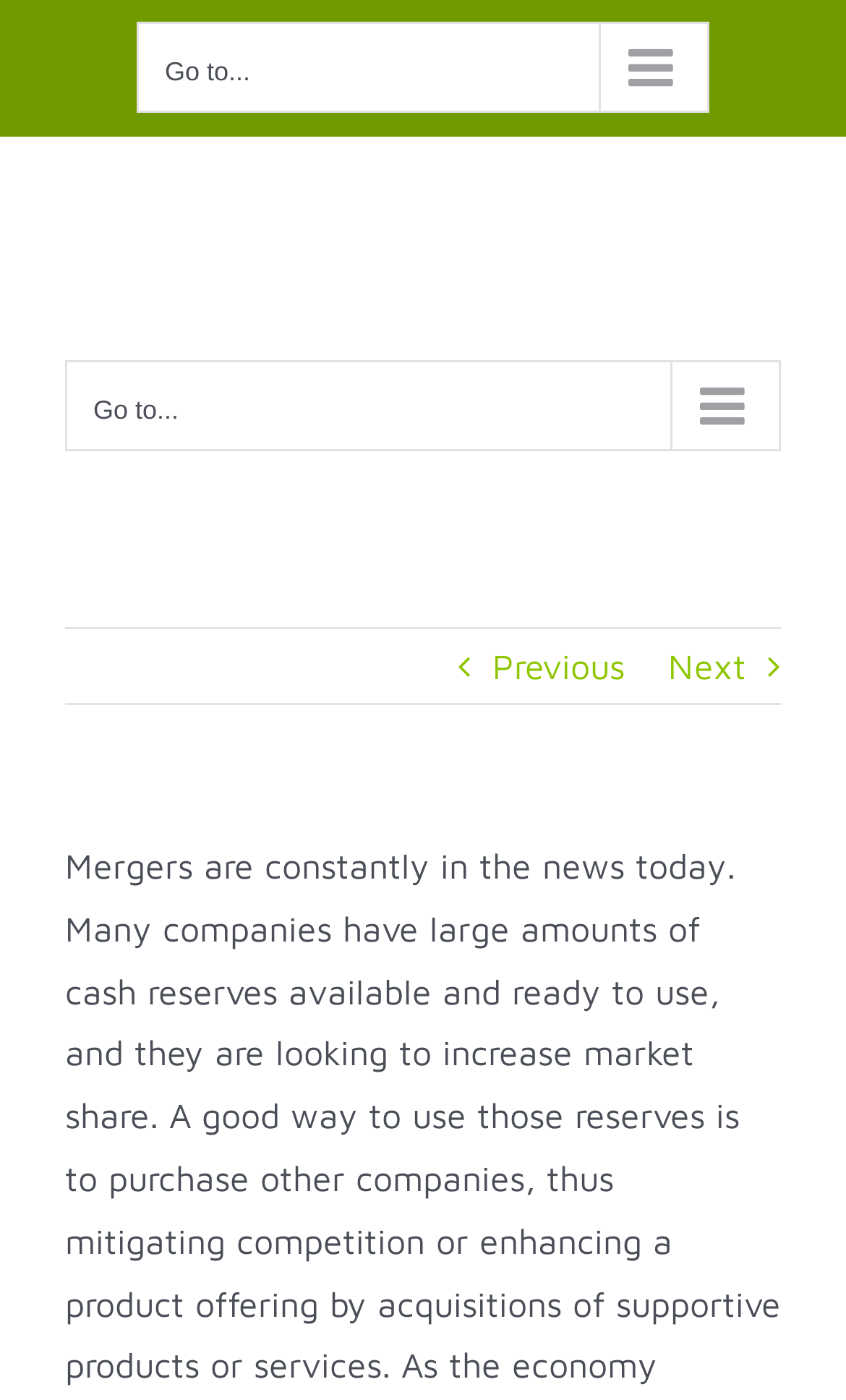What is the purpose of the 'Go to...' button?
Look at the image and respond with a single word or a short phrase.

To expand the menu